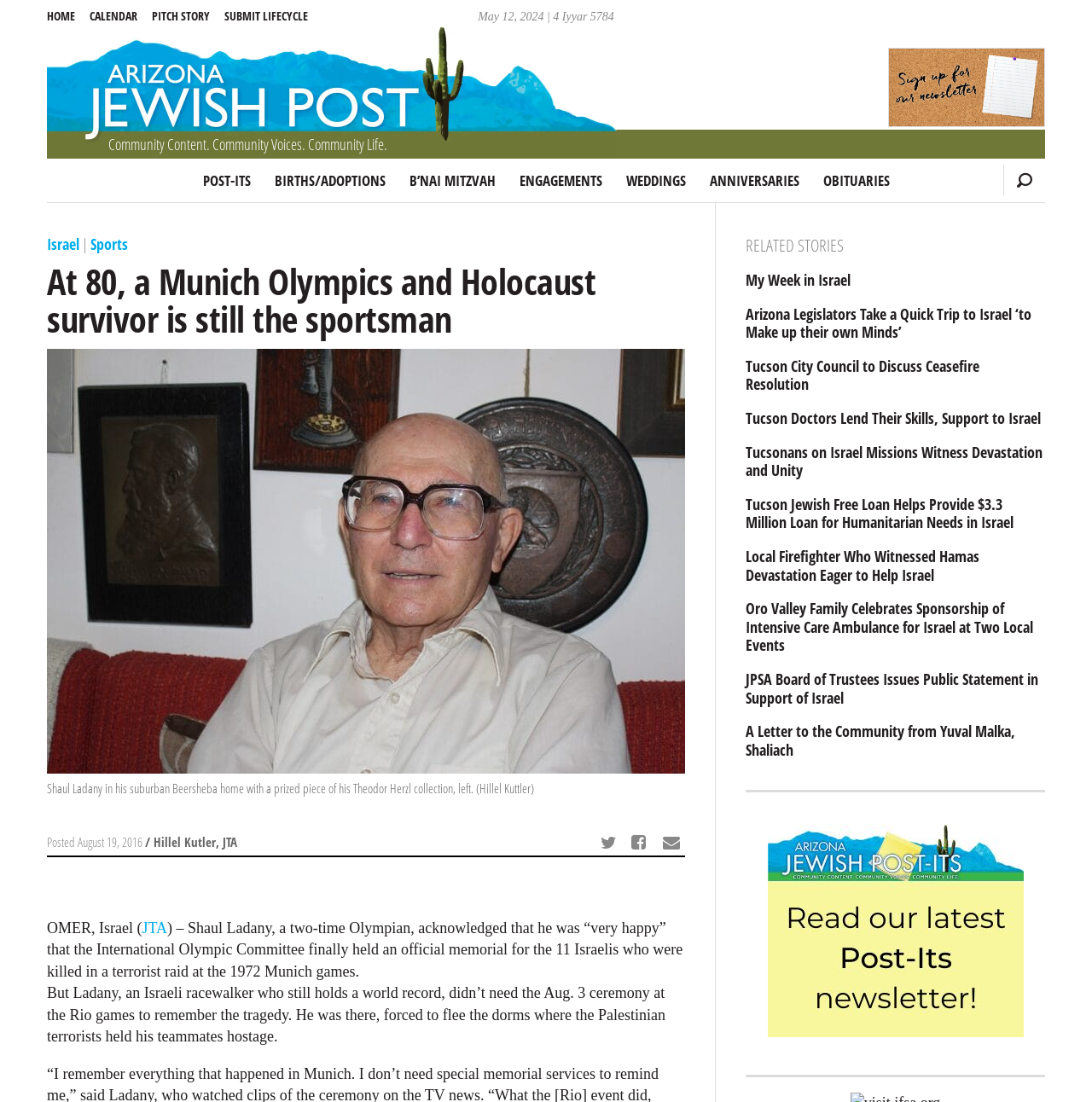How many related stories are listed at the bottom of the article?
Answer the question in as much detail as possible.

I counted the number of link elements with titles such as 'My Week in Israel', 'Arizona Legislators Take a Quick Trip to Israel ‘to Make up their own Minds’', and so on, which are located at the bottom of the article.